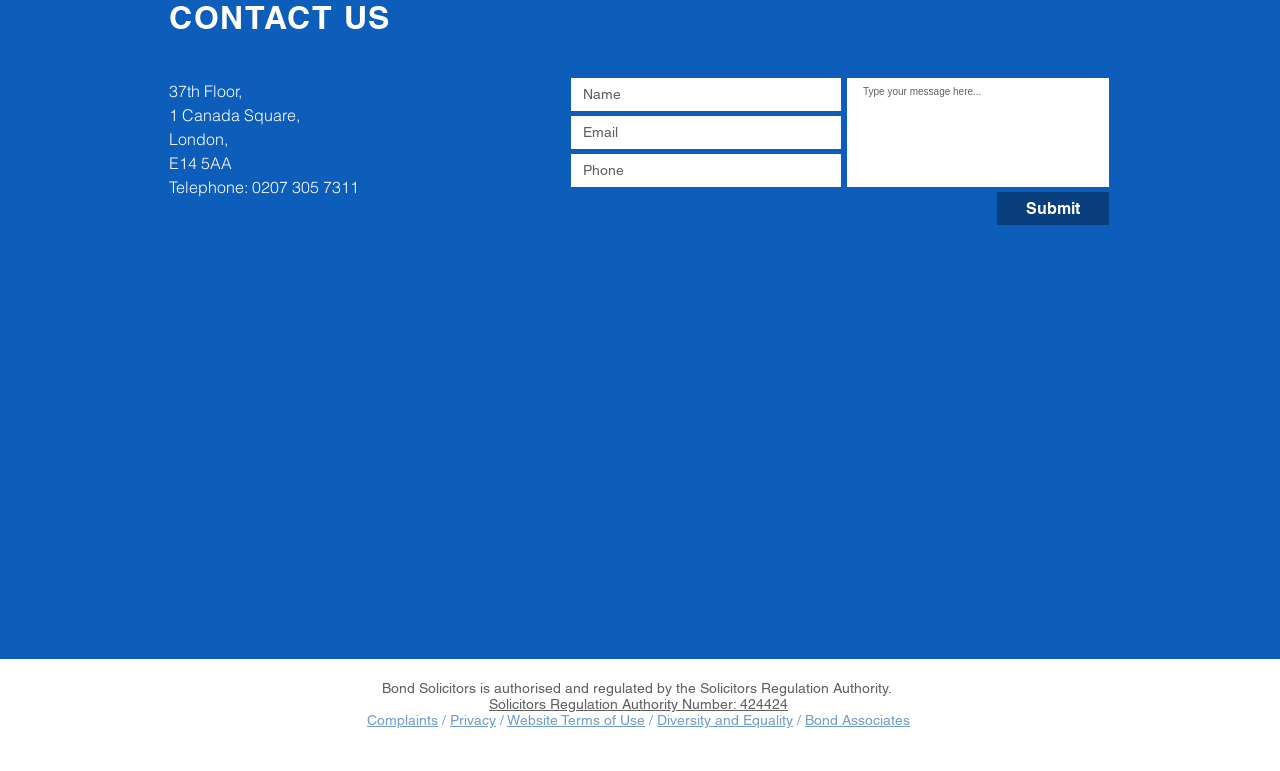Specify the bounding box coordinates of the area to click in order to follow the given instruction: "Click the Submit button."

[0.779, 0.25, 0.866, 0.292]